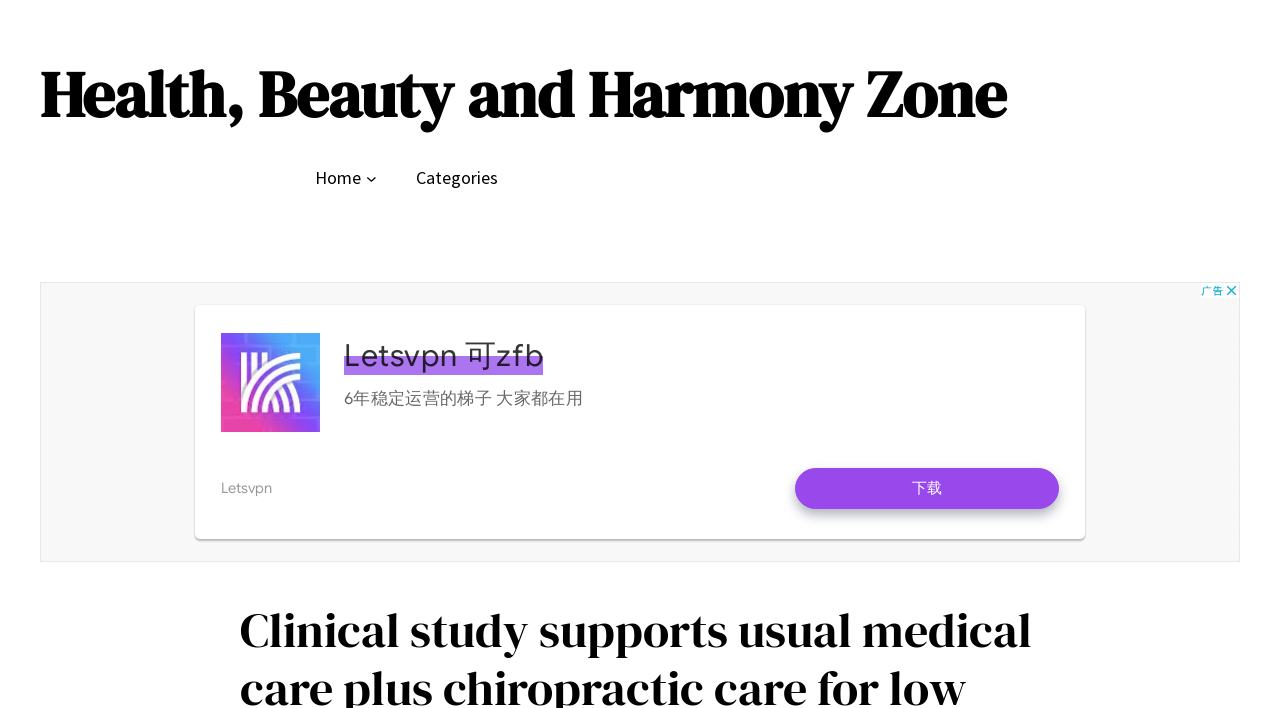Locate the bounding box coordinates of the UI element described by: "Health, Beauty and Harmony Zone". Provide the coordinates as four float numbers between 0 and 1, formatted as [left, top, right, bottom].

[0.031, 0.072, 0.786, 0.195]